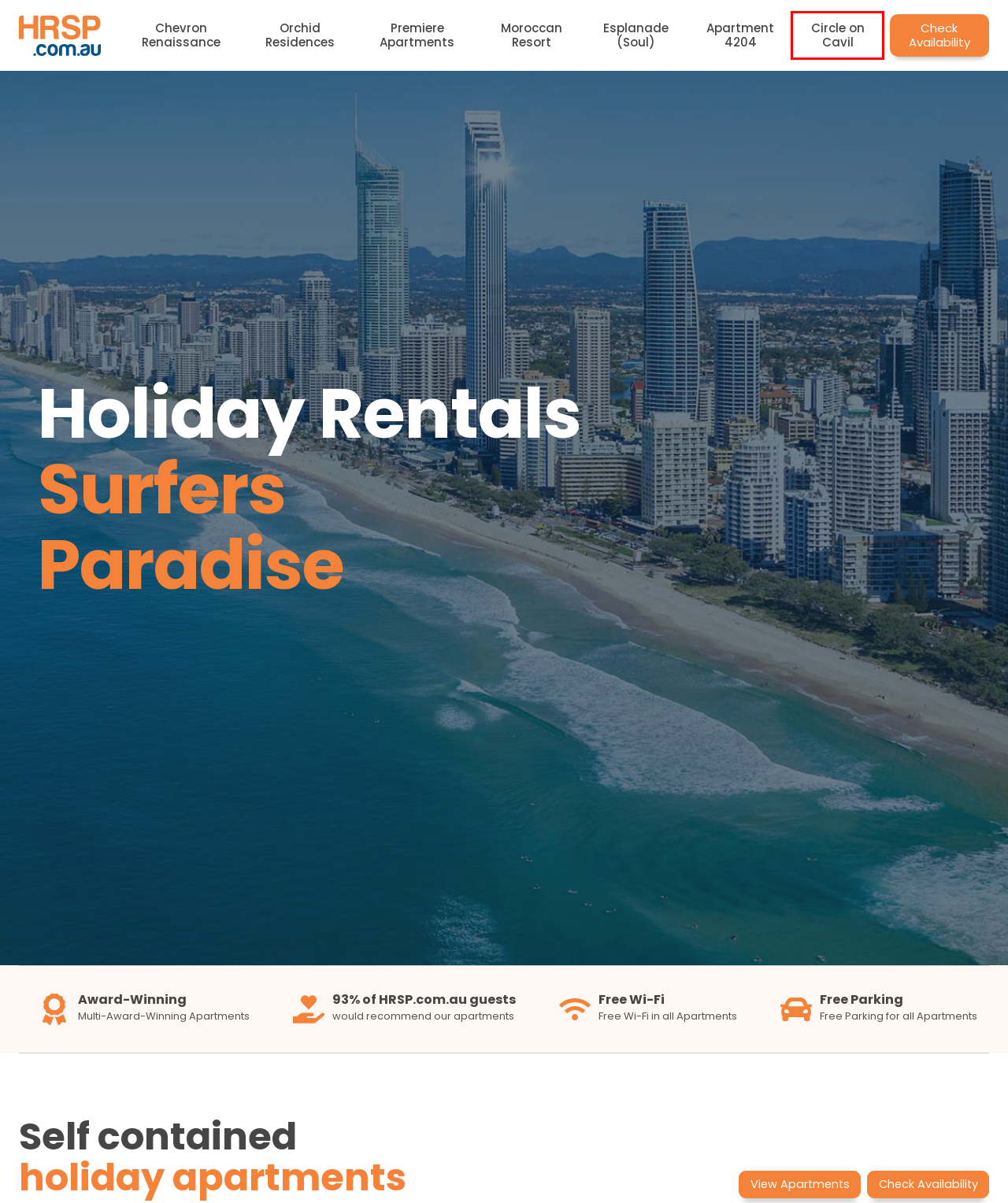Given a webpage screenshot with a red bounding box around a UI element, choose the webpage description that best matches the new webpage after clicking the element within the bounding box. Here are the candidates:
A. Circle on Cavil Surfers Paradise – HRSP.com.au
B. Orchid Residences Surfers Paradise – HRSP.com.au
C. Check Availability – HRSP.com.au
D. Esplanade (Soul) Surfers Paradise – HRSP.com.au
E. Premiere Apartments Surfers Paradise – HRSP.com.au
F. Moroccan Resort Surfers Paradise – HRSP.com.au
G. Apartment 4204 Surfers Paradise Accommodation – HRSP.com.au
H. Accommodation Gold Coast – Holiday Apartments by HRSP.com.au

A